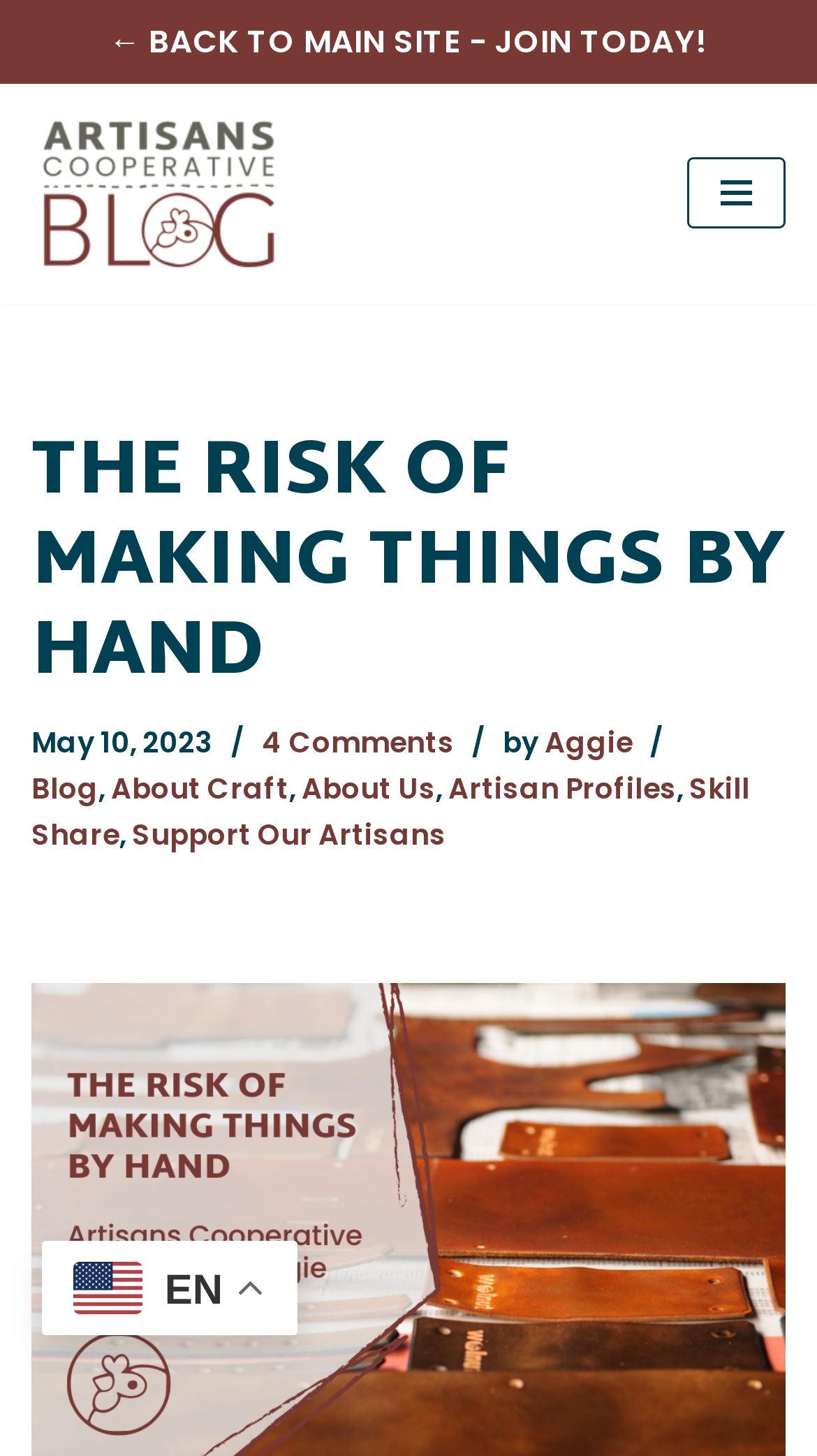How many links are there in the navigation menu?
Please look at the screenshot and answer using one word or phrase.

7